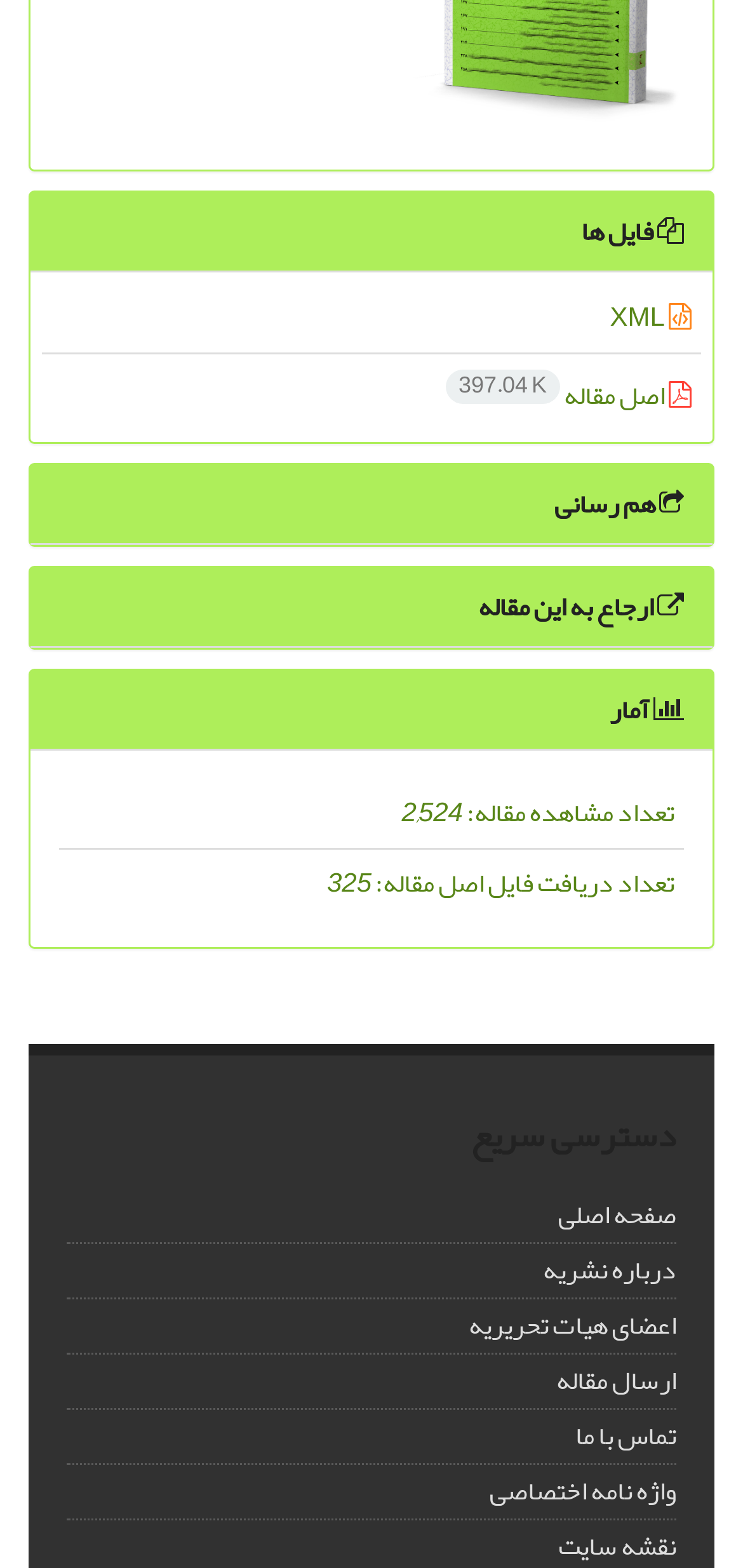Respond with a single word or phrase for the following question: 
What is the name of the first link under 'دسترسی سریع'?

صفحه اصلی